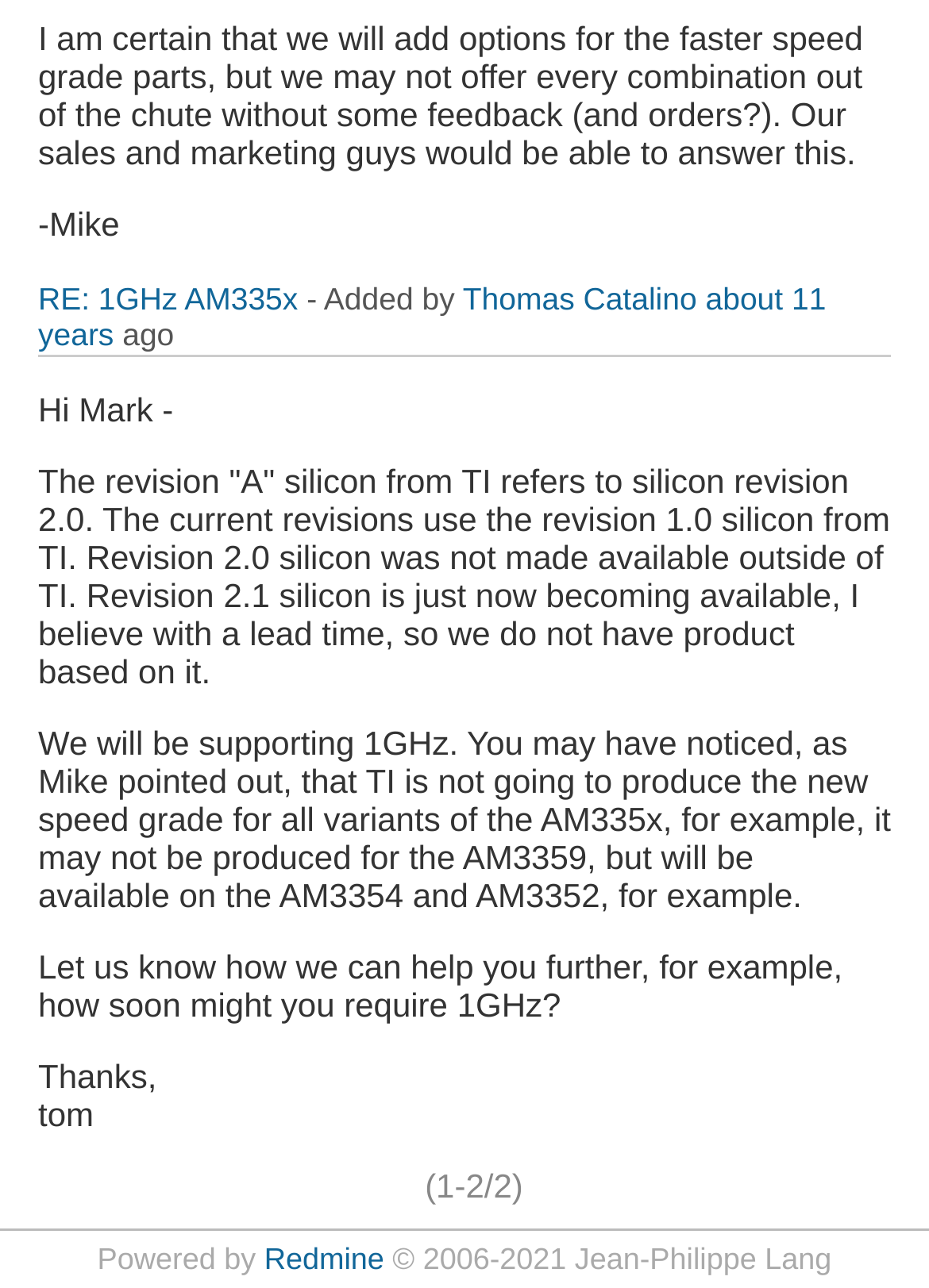What is the current revision of the silicon from TI?
Please answer the question with a detailed response using the information from the screenshot.

According to the second message, 'The current revisions use the revision 1.0 silicon from TI.', indicating that the current revision of the silicon from TI is 1.0.